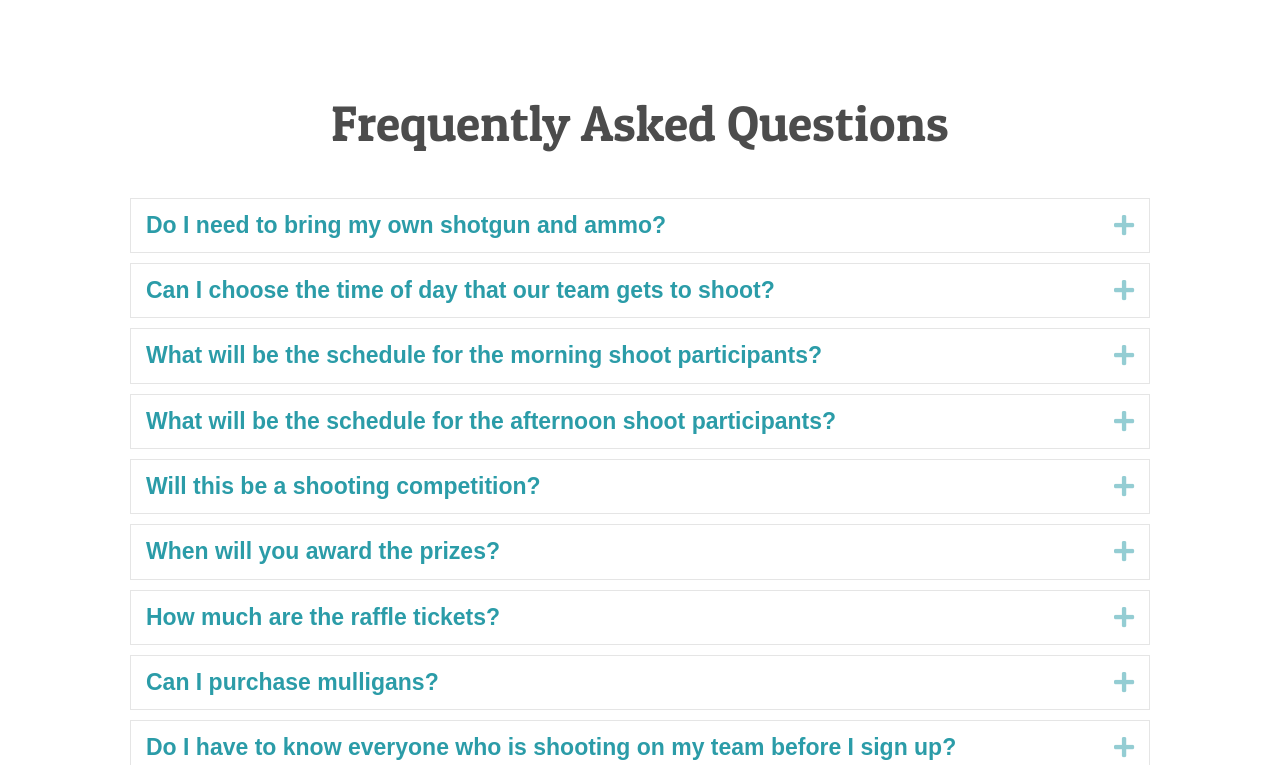Determine the bounding box for the HTML element described here: "Expand". The coordinates should be given as [left, top, right, bottom] with each number being a float between 0 and 1.

[0.847, 0.785, 0.886, 0.829]